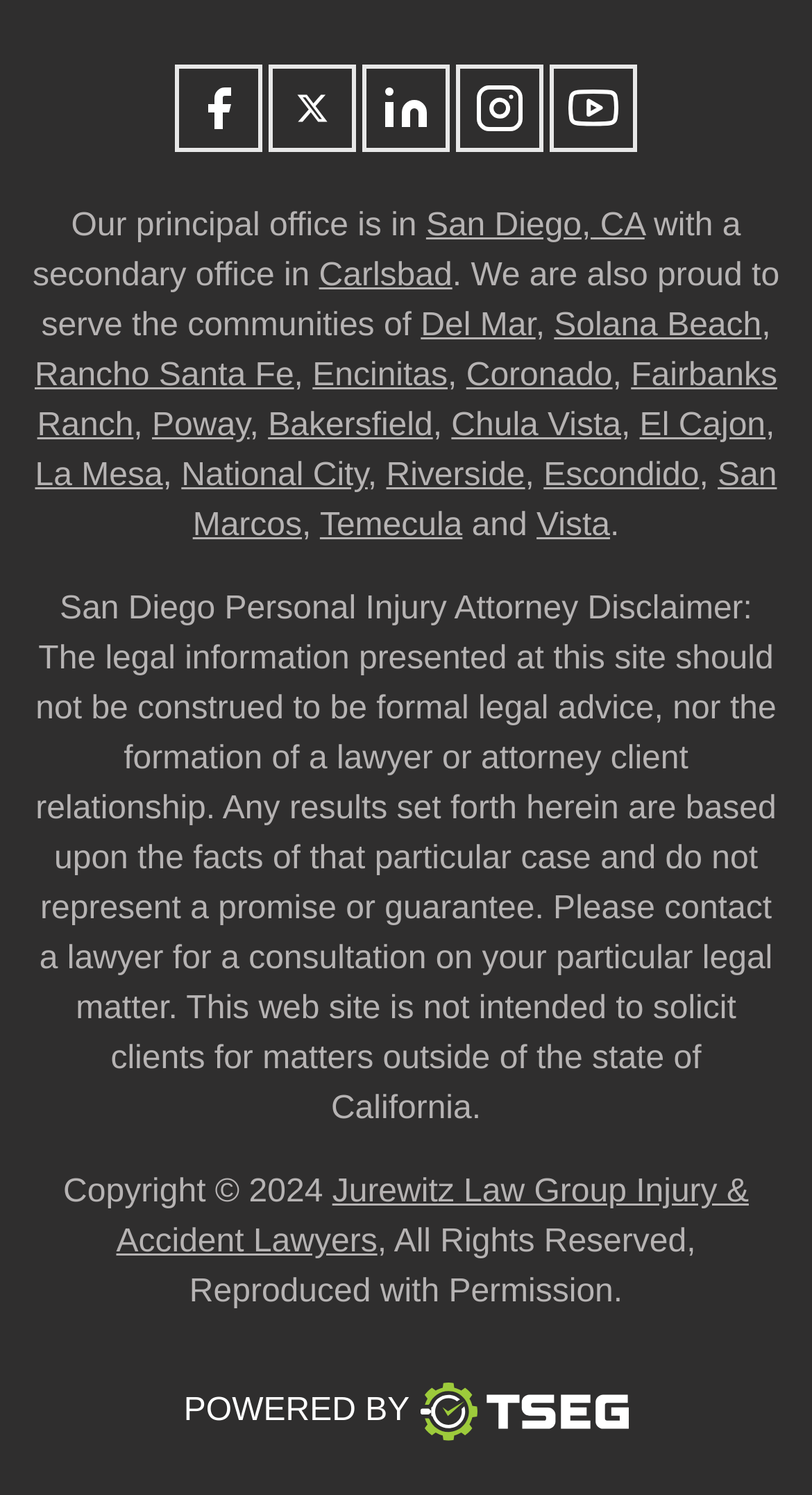Bounding box coordinates are specified in the format (top-left x, top-left y, bottom-right x, bottom-right y). All values are floating point numbers bounded between 0 and 1. Please provide the bounding box coordinate of the region this sentence describes: San Diego, CA

[0.525, 0.138, 0.794, 0.162]